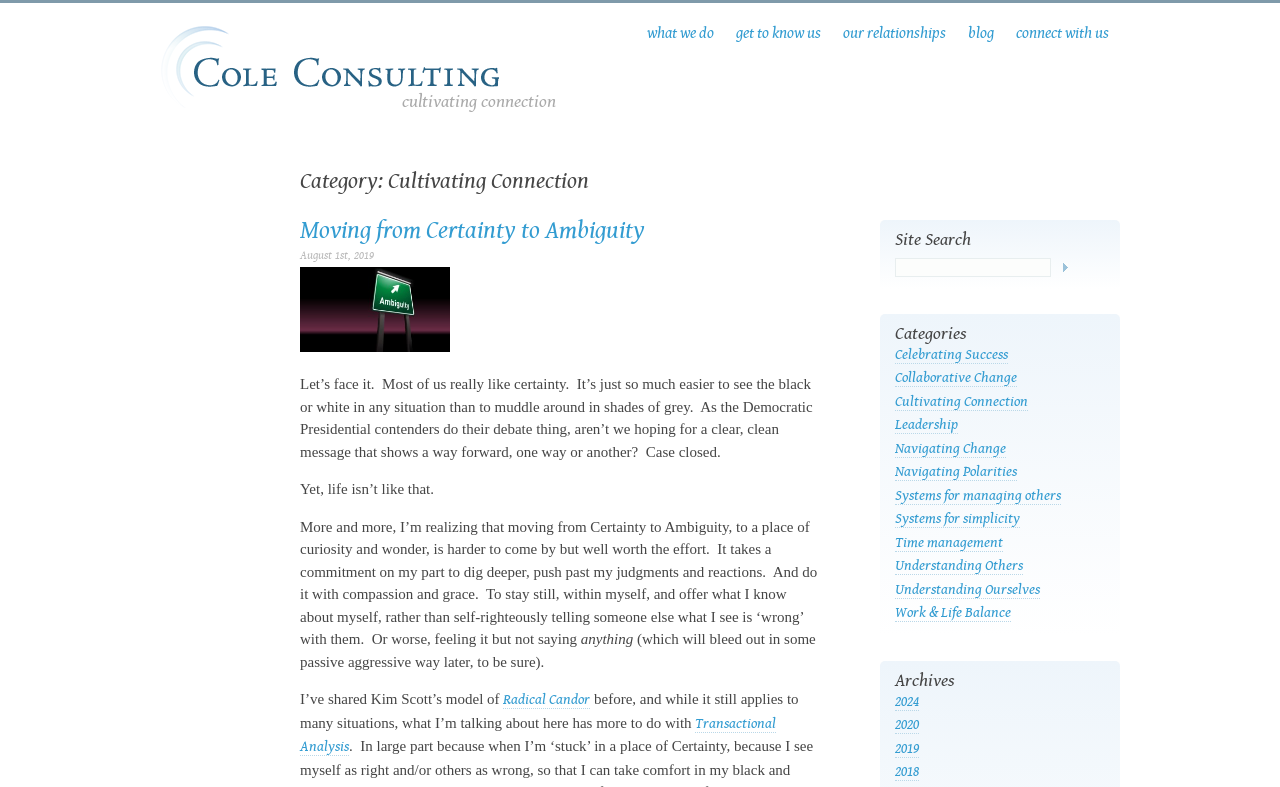What is the name of the company?
Refer to the image and provide a concise answer in one word or phrase.

Cole Consulting